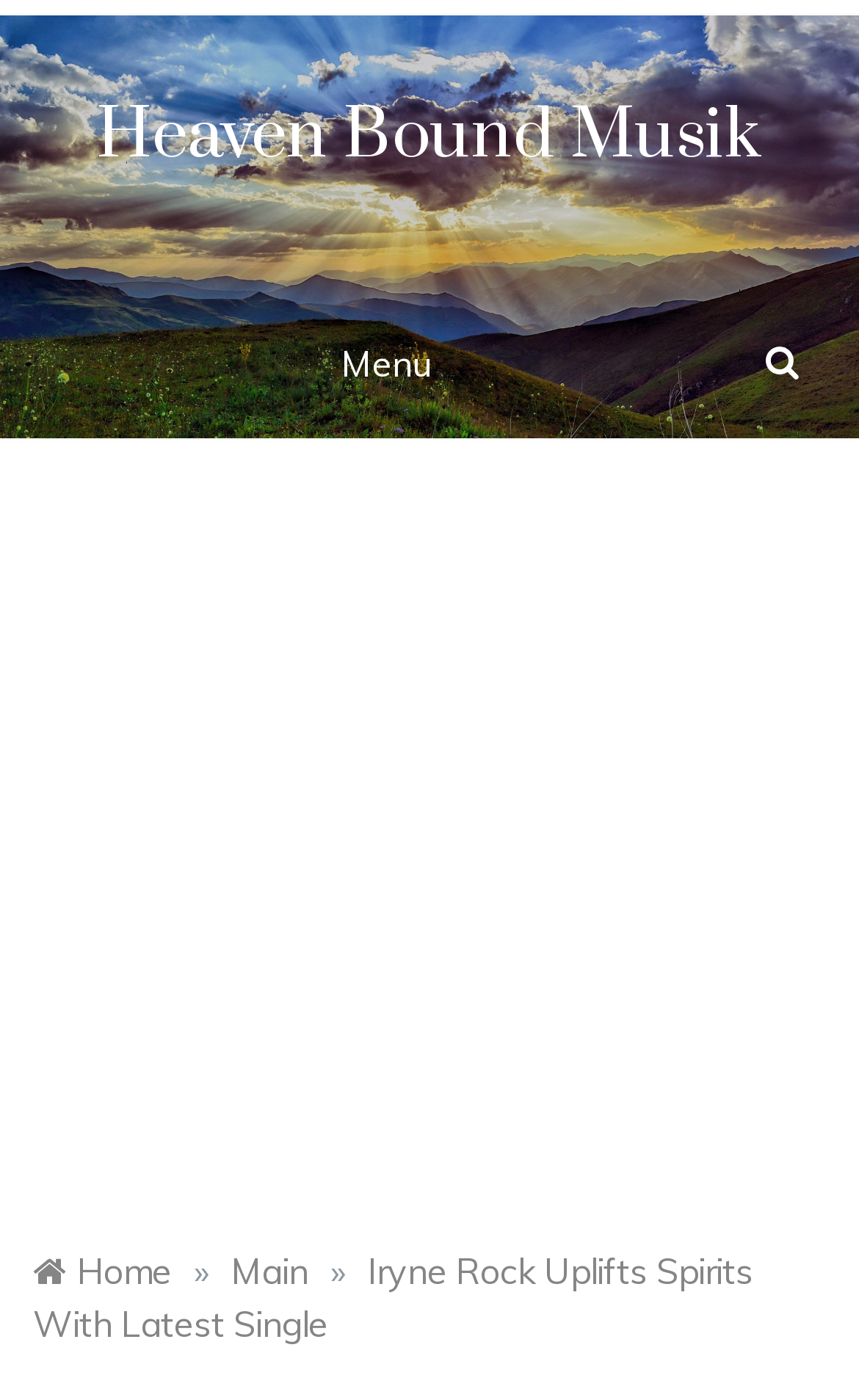Provide the bounding box coordinates of the UI element that matches the description: "Heaven Bound Musik".

[0.113, 0.066, 0.887, 0.127]